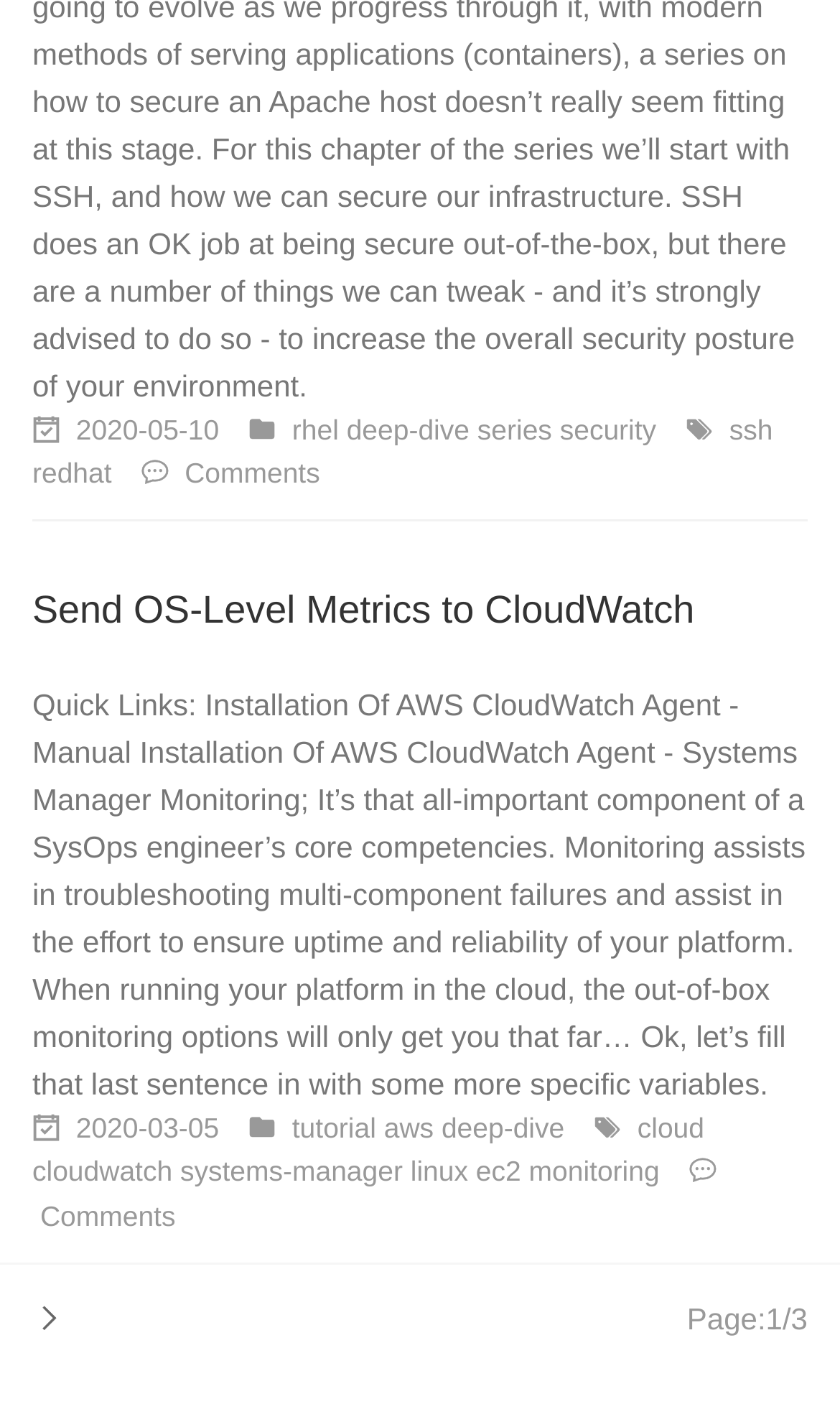Identify the bounding box coordinates of the region that should be clicked to execute the following instruction: "View the 'Comments' section".

[0.22, 0.321, 0.381, 0.344]